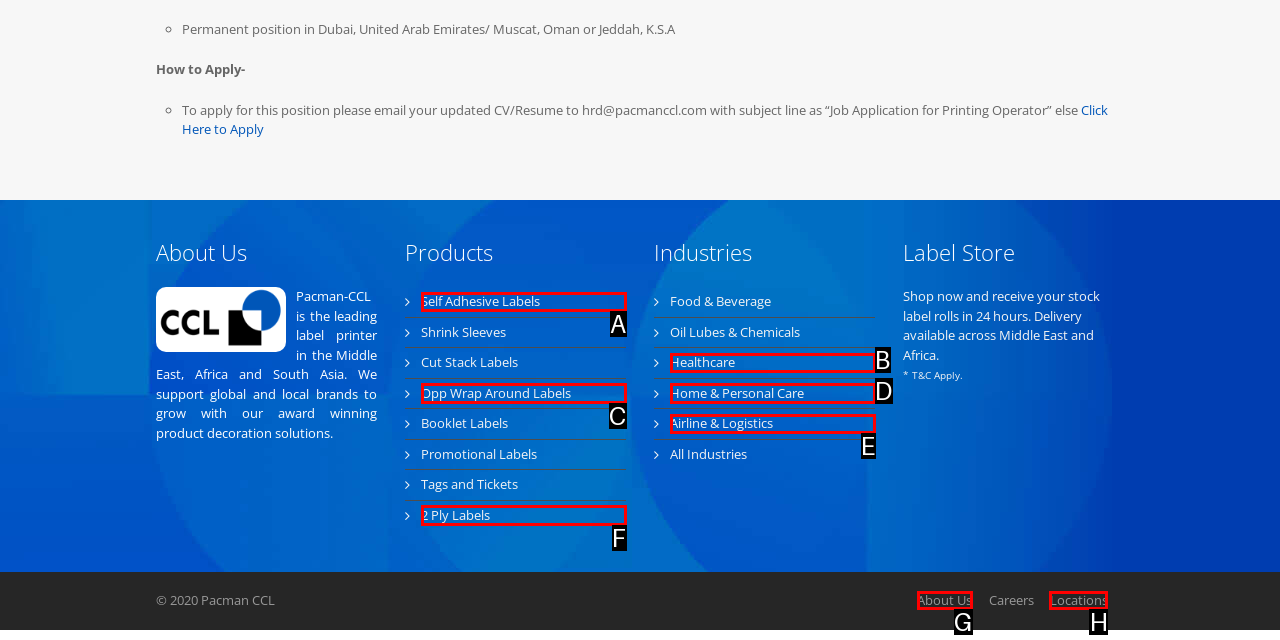Determine which option matches the element description: Healthcare
Reply with the letter of the appropriate option from the options provided.

B